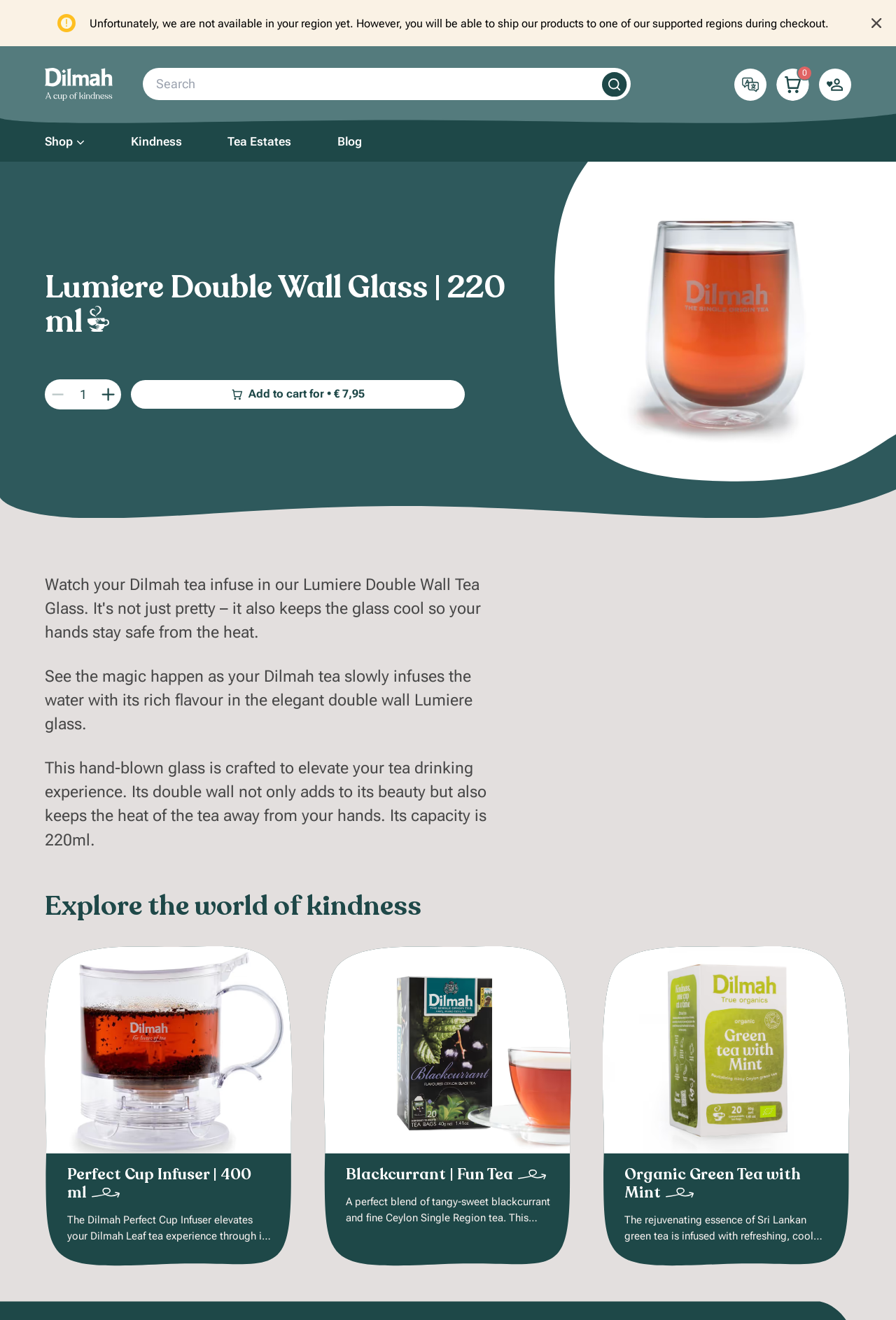Please identify the bounding box coordinates of where to click in order to follow the instruction: "Open cart".

[0.867, 0.052, 0.903, 0.076]